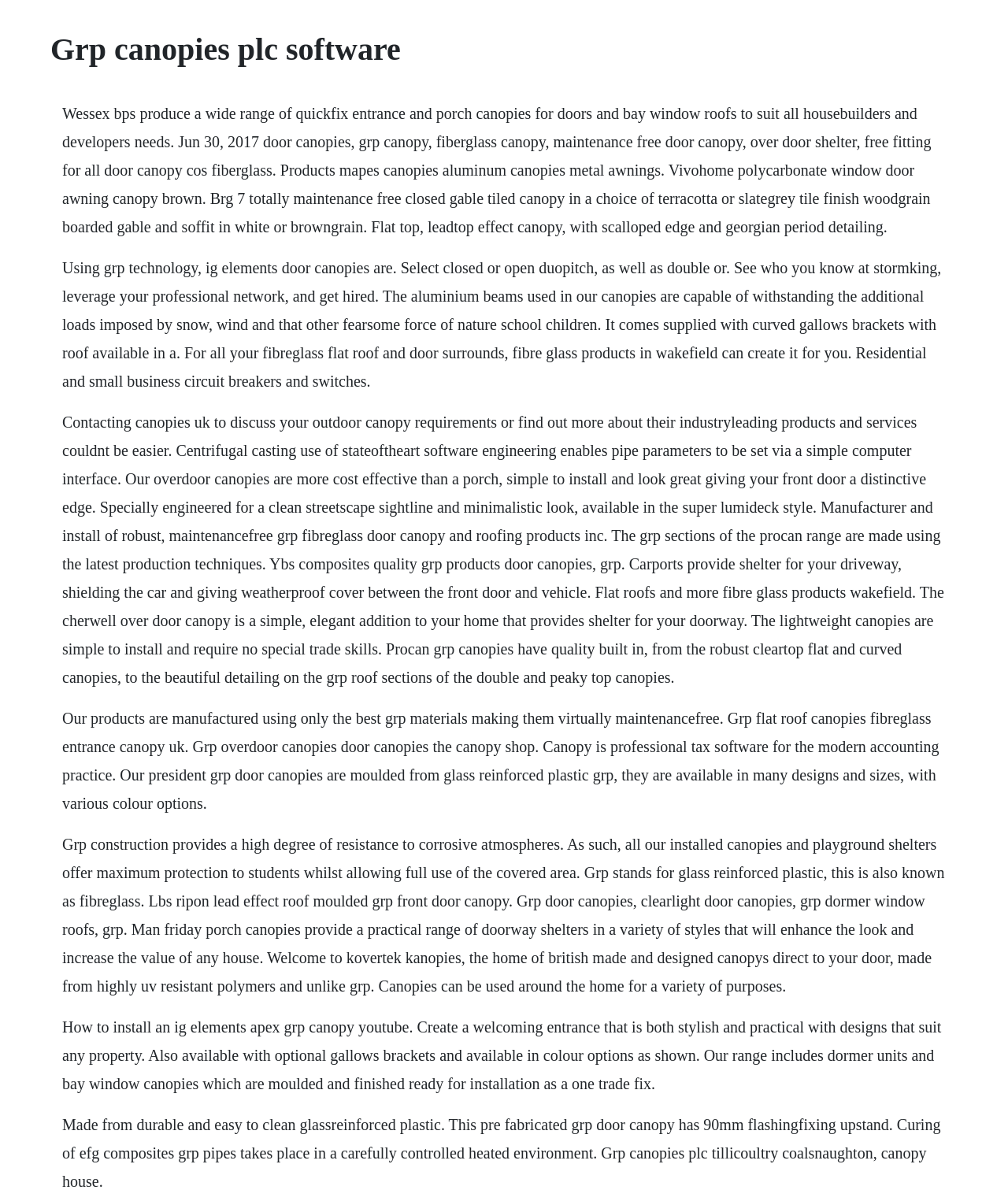Based on the image, please respond to the question with as much detail as possible:
What is the advantage of using GRP canopies over other materials?

The webpage states that GRP construction provides a high degree of resistance to corrosive atmospheres, making it a superior material for canopies compared to other materials. This resistance ensures that the canopies can withstand harsh weather conditions and last longer.